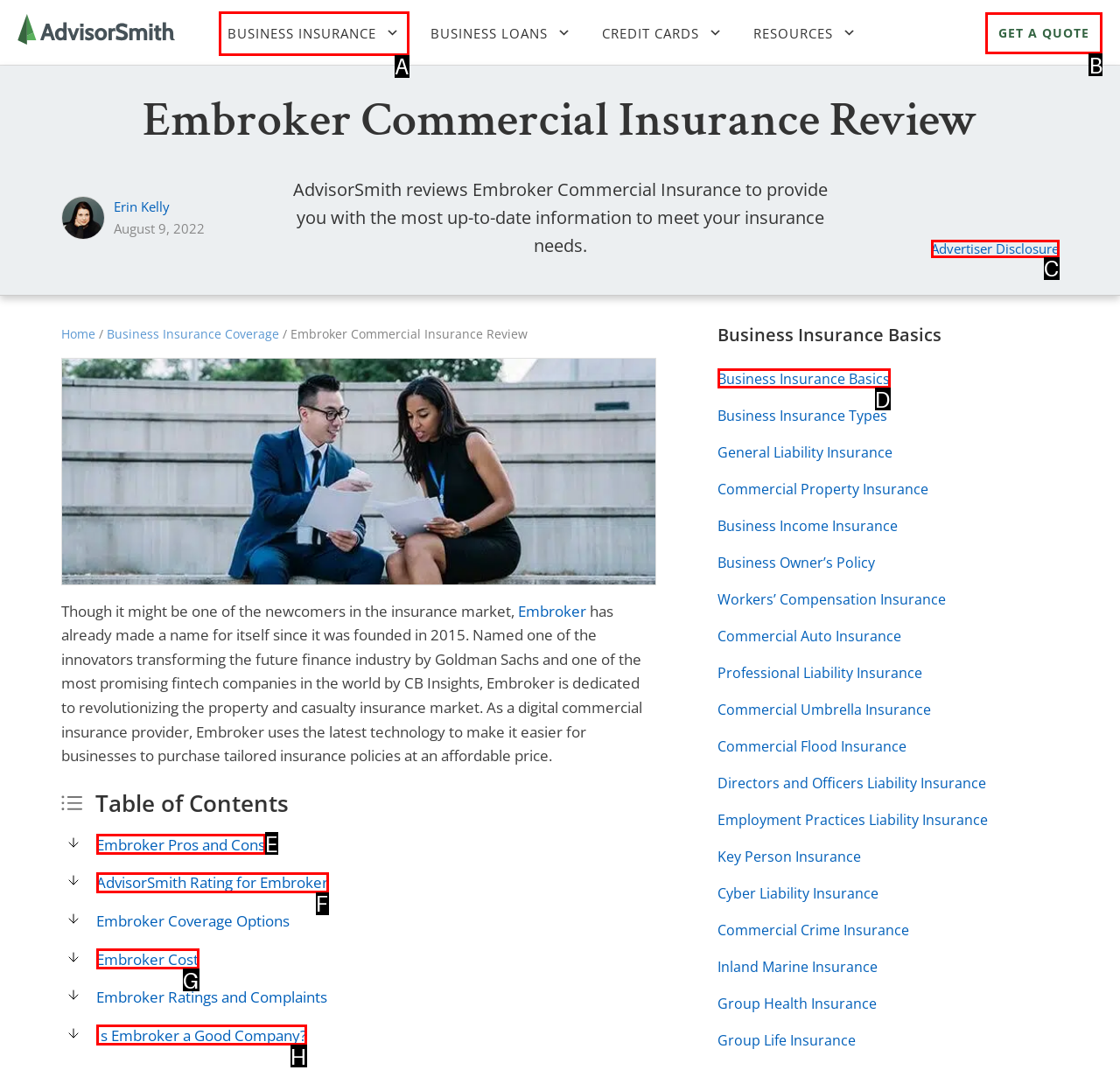Identify the correct UI element to click to achieve the task: Visit 'Northern Wisconsin Messianic Bible Studies and Fellowship'.
Answer with the letter of the appropriate option from the choices given.

None